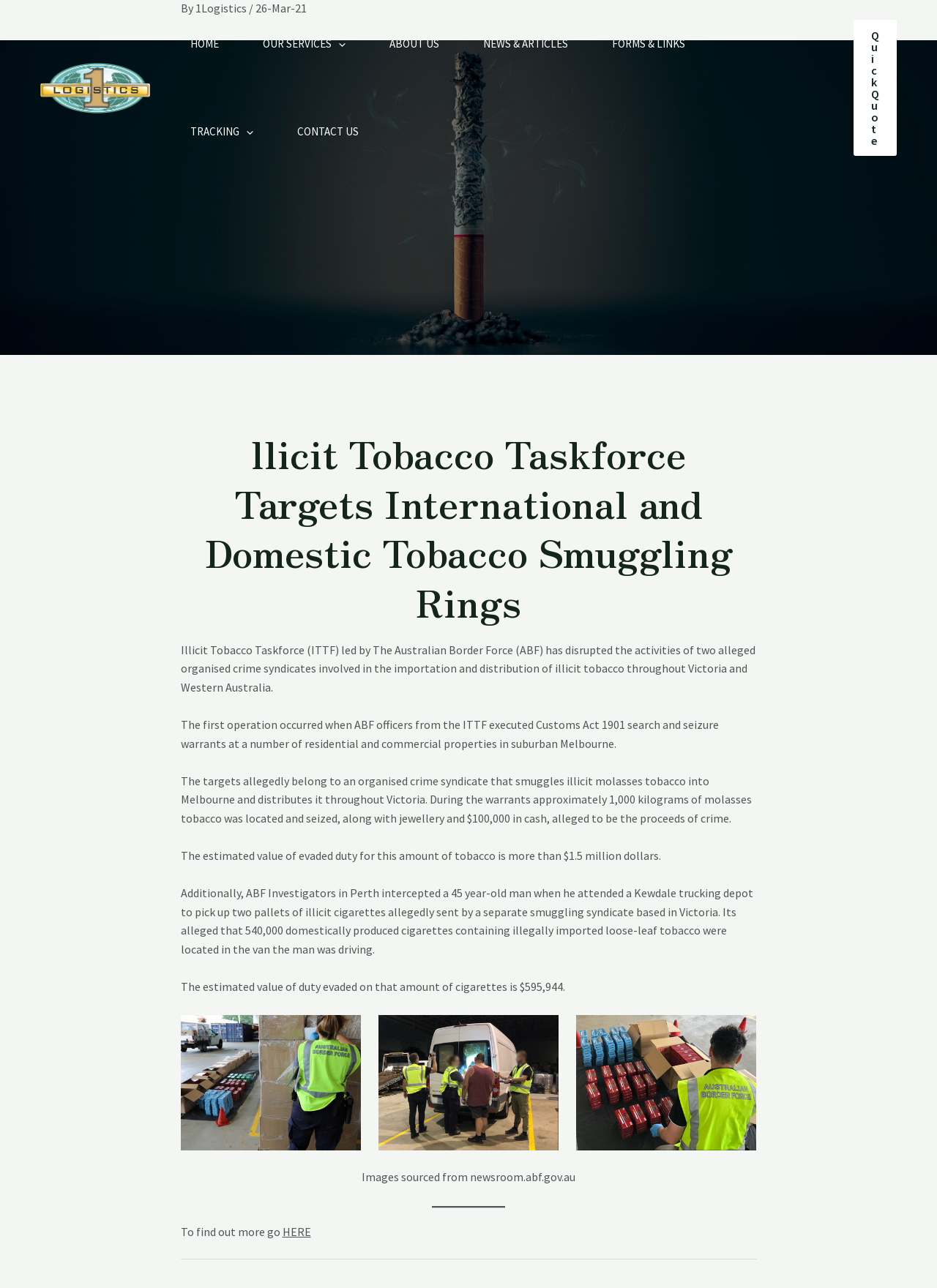Please determine the bounding box coordinates for the element that should be clicked to follow these instructions: "Click on the 'HERE' link".

[0.301, 0.95, 0.332, 0.962]